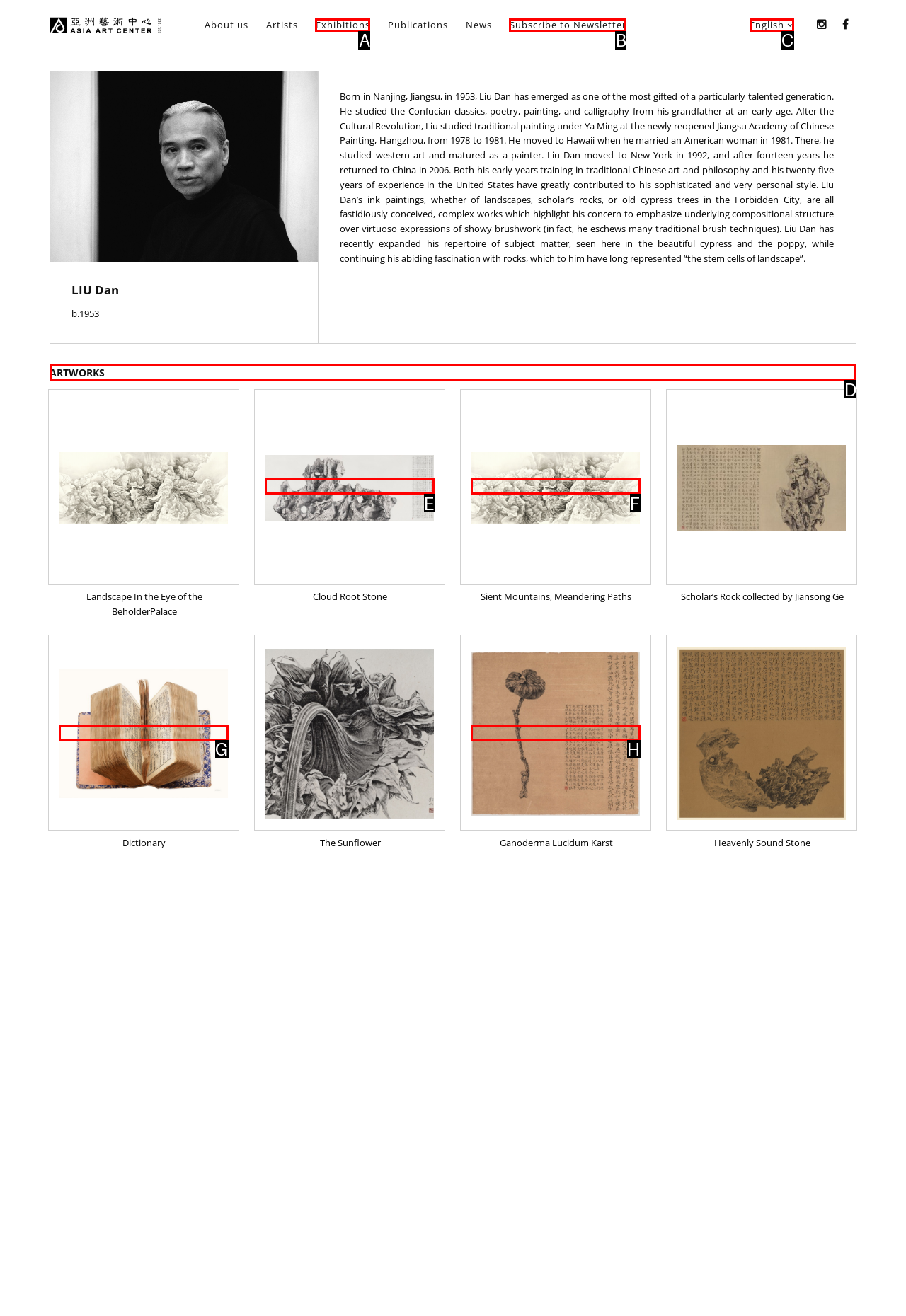Determine the letter of the UI element I should click on to complete the task: View artworks from the provided choices in the screenshot.

D